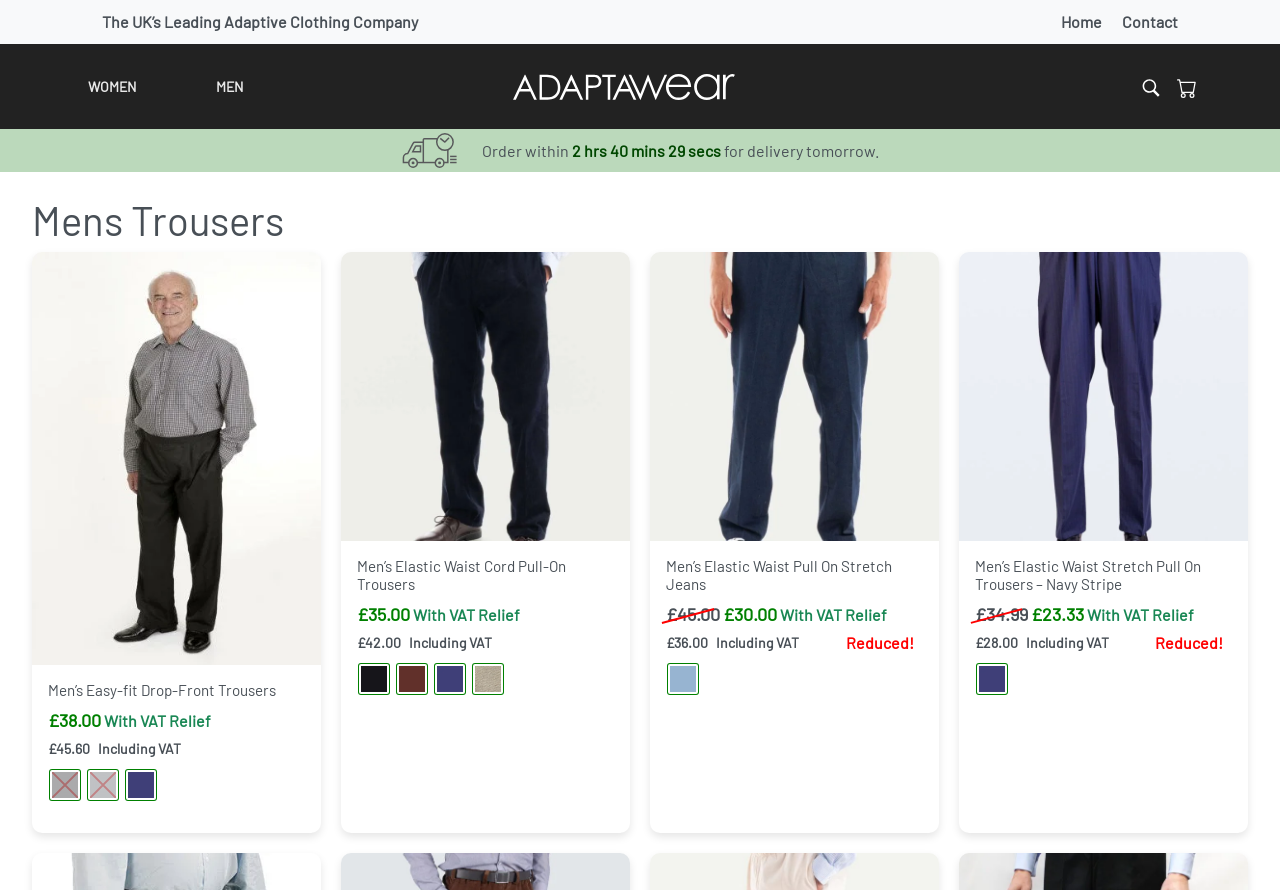Pinpoint the bounding box coordinates for the area that should be clicked to perform the following instruction: "Select the 'Black' color option for the 'Men's Elastic Waist Cord Pull-On Trousers'".

[0.281, 0.747, 0.304, 0.78]